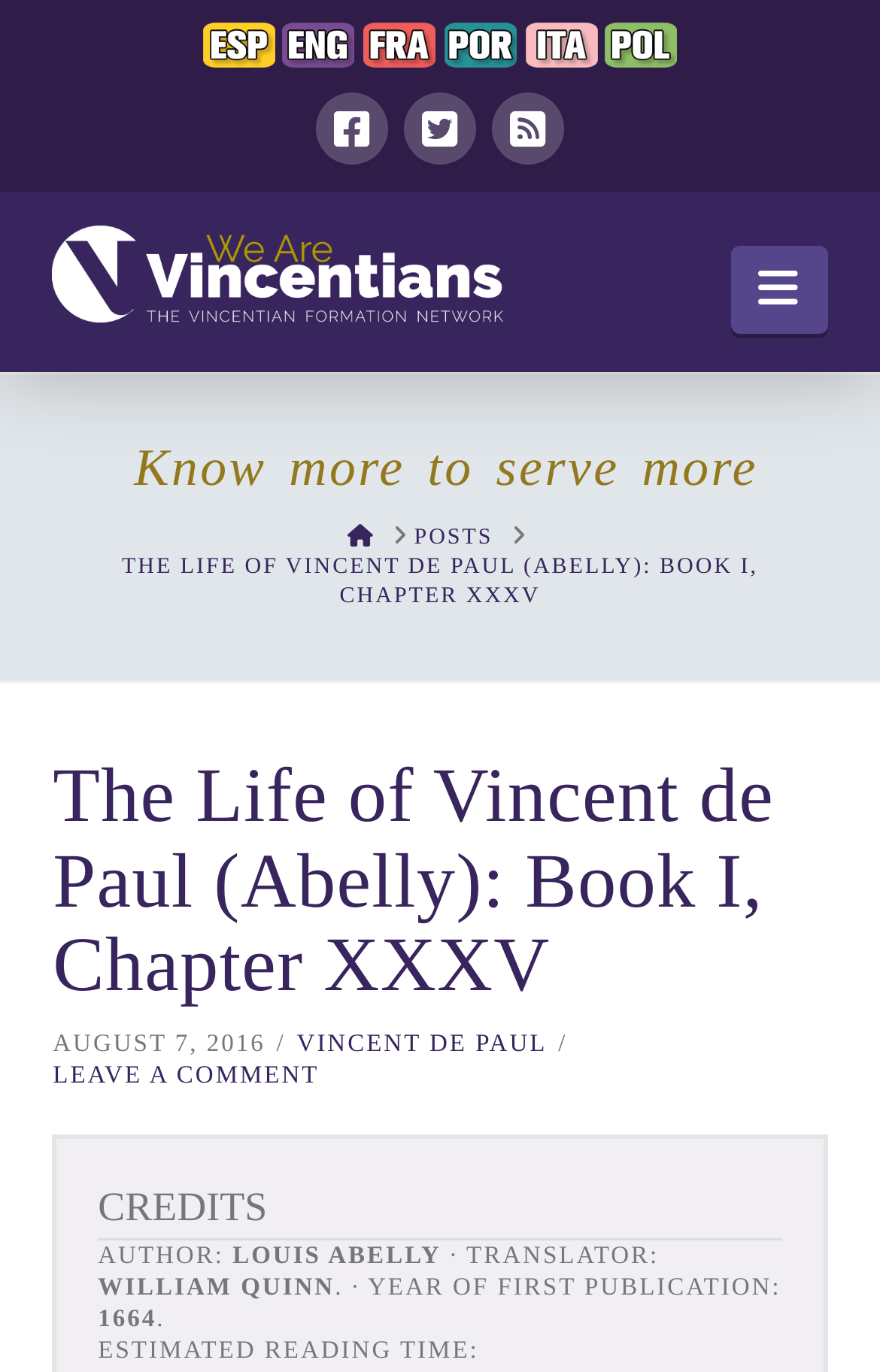Locate and extract the headline of this webpage.

Know more to serve more